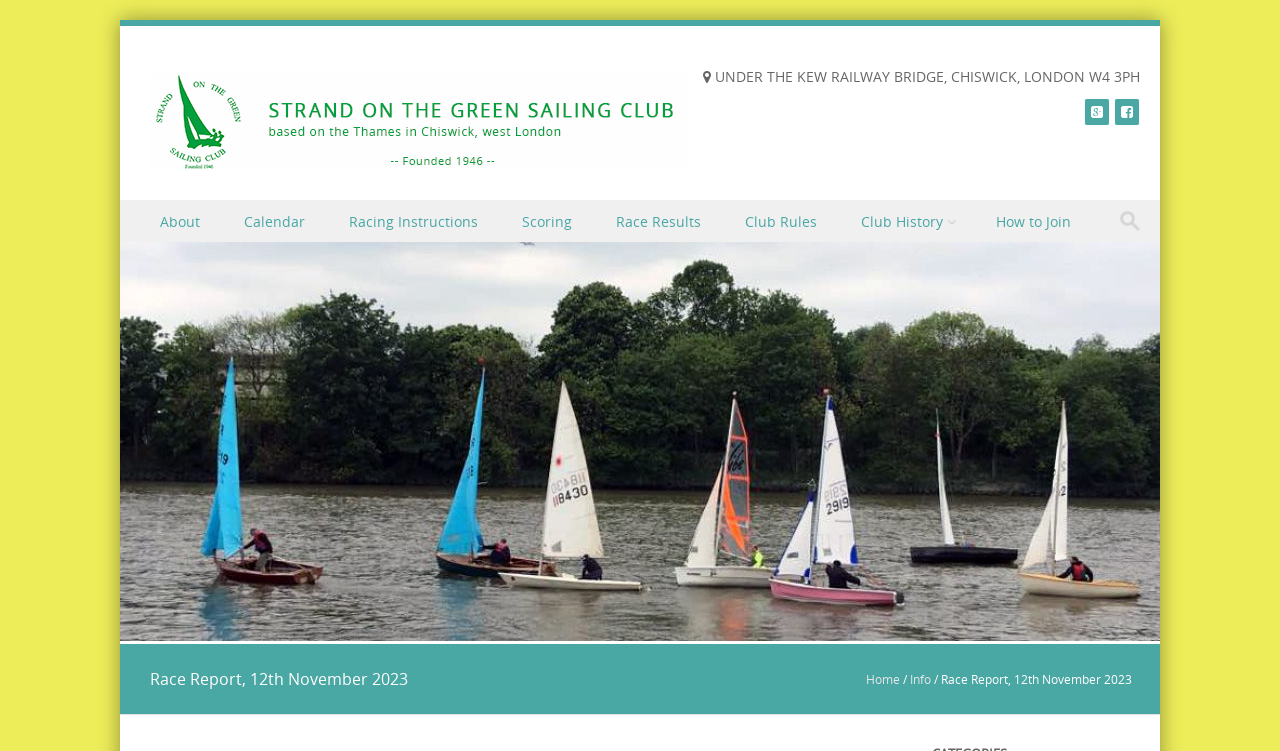Determine the coordinates of the bounding box that should be clicked to complete the instruction: "Search for something". The coordinates should be represented by four float numbers between 0 and 1: [left, top, right, bottom].

[0.866, 0.266, 0.906, 0.322]